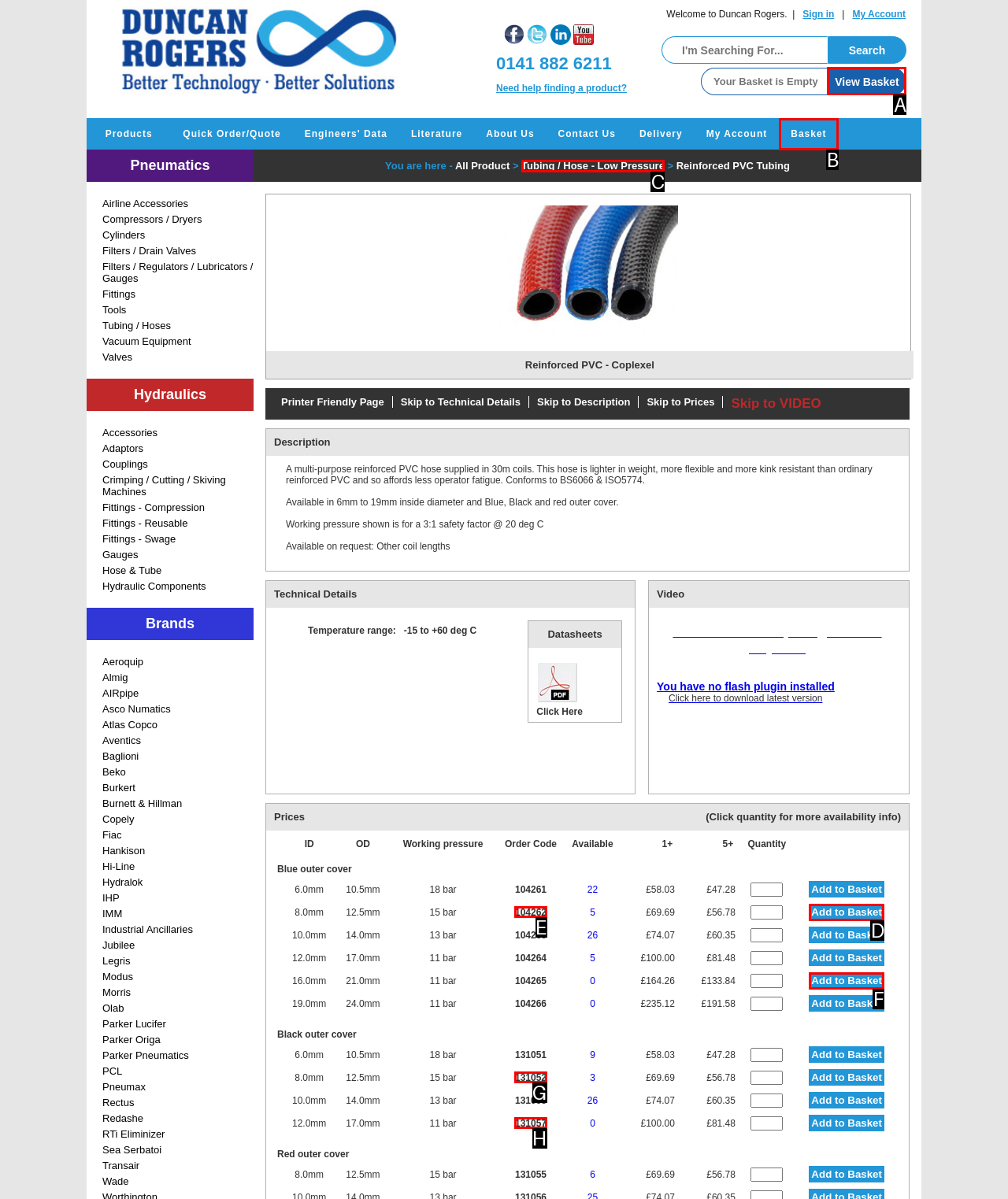Please indicate which HTML element to click in order to fulfill the following task: Leave a reply Respond with the letter of the chosen option.

None